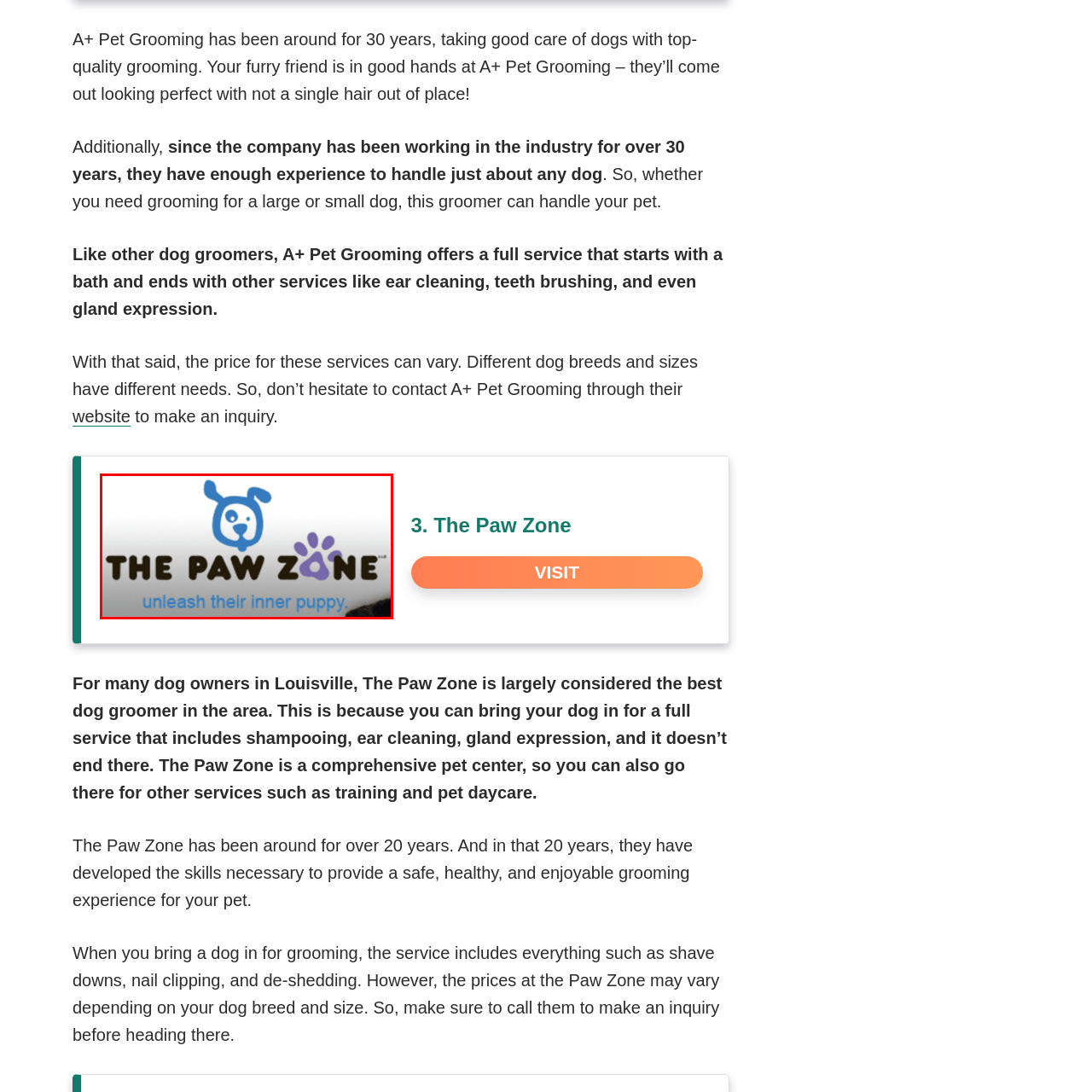What is the suggested goal of The Paw Zone's grooming experience?
Analyze the image enclosed by the red bounding box and reply with a one-word or phrase answer.

unleash their inner puppy